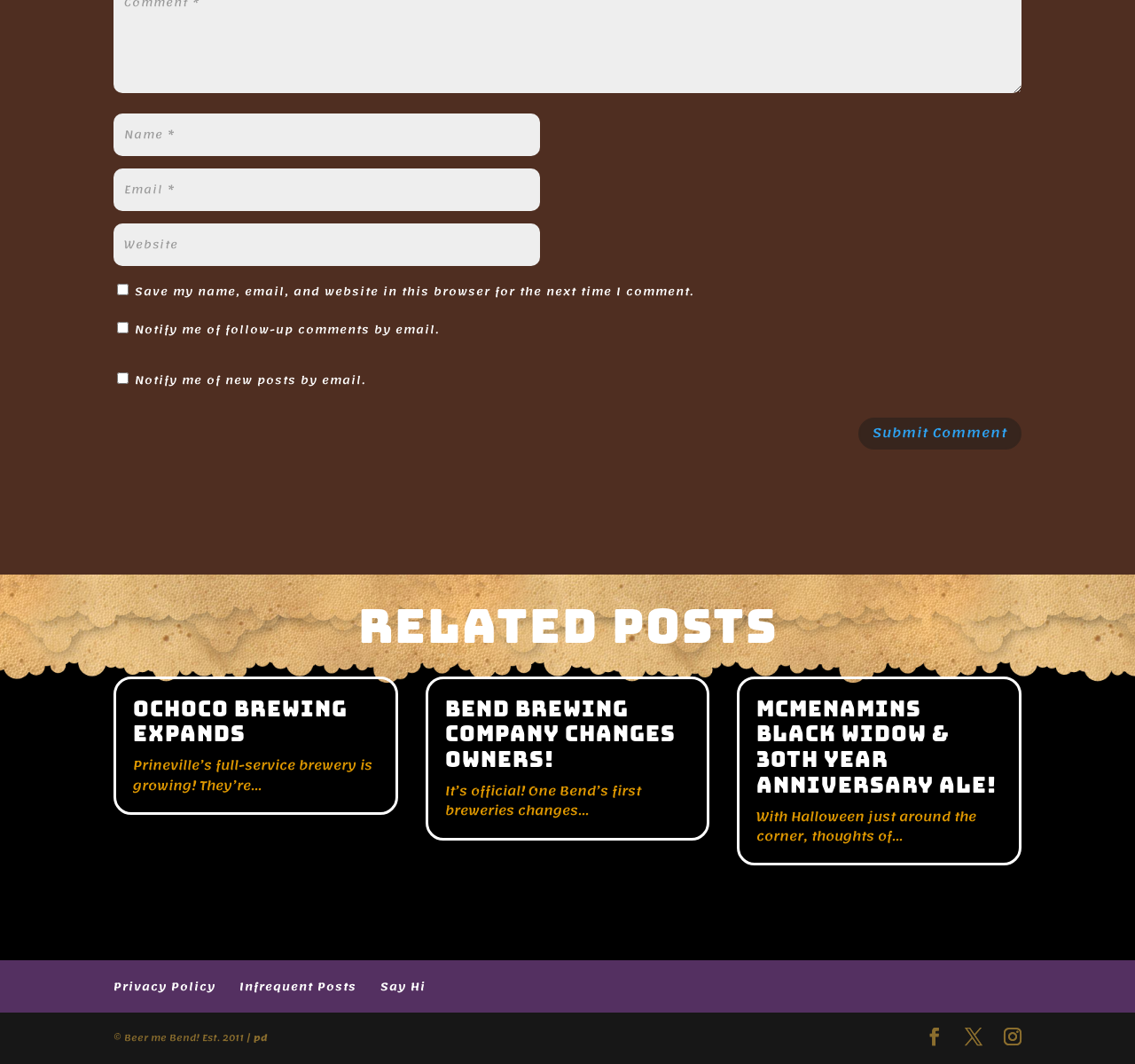Locate the coordinates of the bounding box for the clickable region that fulfills this instruction: "Submit a comment".

[0.756, 0.393, 0.9, 0.423]